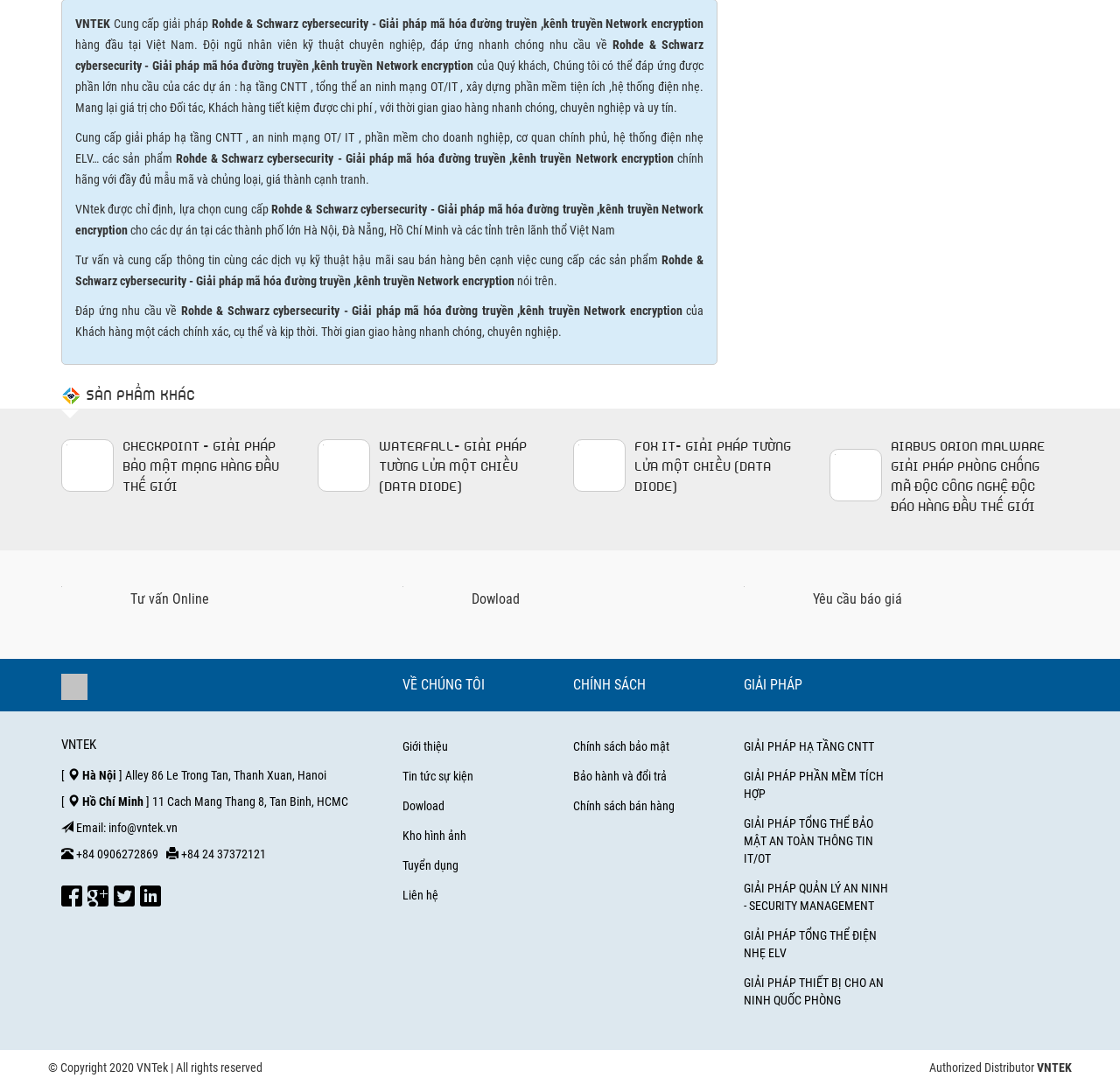Determine the bounding box coordinates of the region I should click to achieve the following instruction: "Click on the 'VỀ CHÚNG TÔI' link". Ensure the bounding box coordinates are four float numbers between 0 and 1, i.e., [left, top, right, bottom].

[0.359, 0.624, 0.433, 0.639]